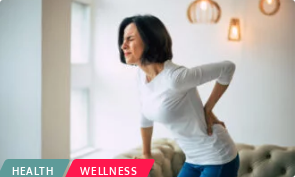Provide a thorough and detailed response to the question by examining the image: 
What is the color of the couch?

The couch on which the woman is seated is described as plush and light-colored, which suggests that it is a pale or pastel shade.